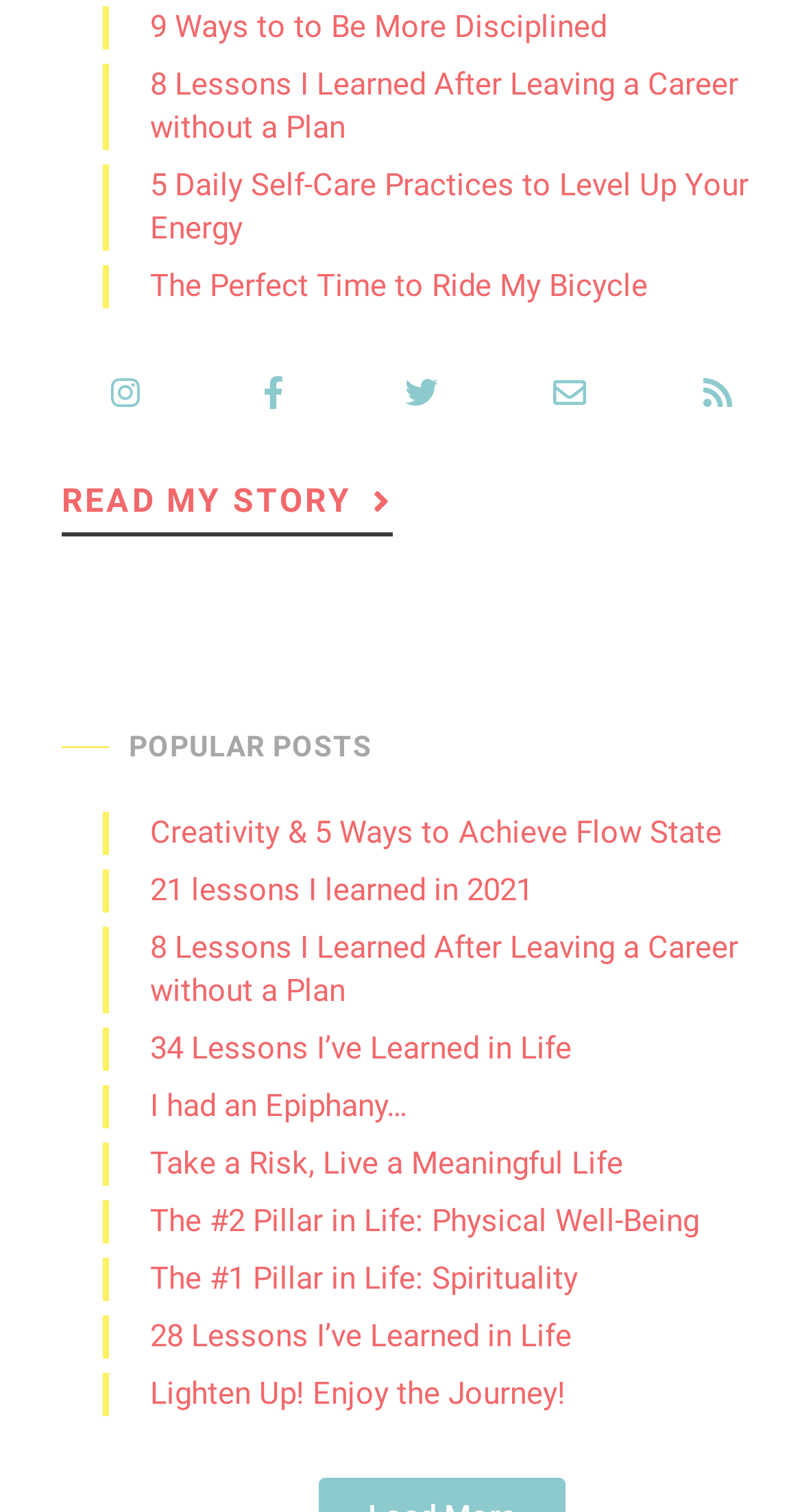Find the bounding box coordinates of the element you need to click on to perform this action: 'explore EPC 607 Motivation in Learning and Development course'. The coordinates should be represented by four float values between 0 and 1, in the format [left, top, right, bottom].

None